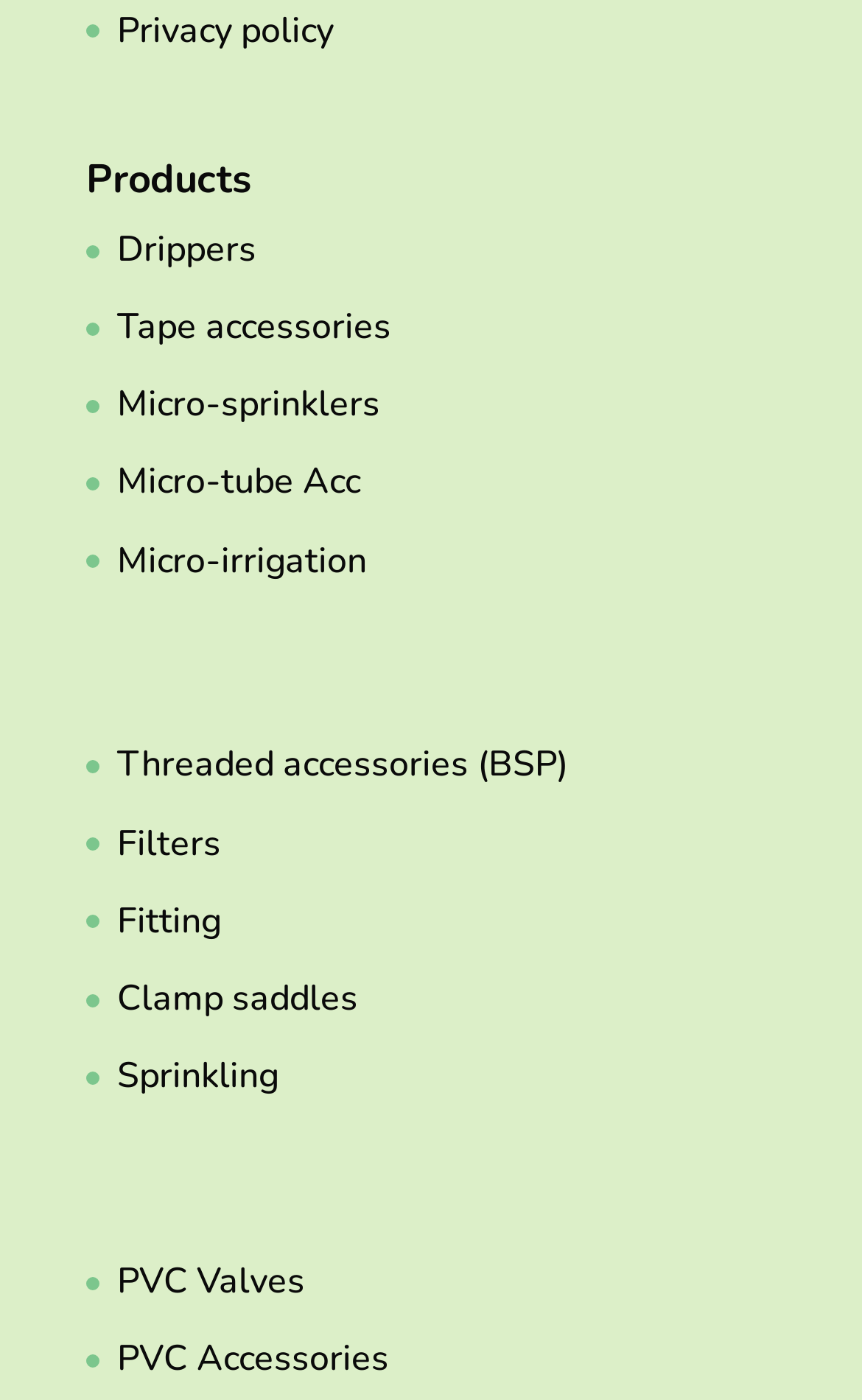How many product categories are listed under 'Products'?
Please answer the question with a detailed response using the information from the screenshot.

Under the 'Products' heading, there are 6 product categories listed, which are 'Drippers', 'Tape accessories', 'Micro-sprinklers', 'Micro-tube Acc', 'Micro-irrigation', and 'Threaded accessories (BSP)'.